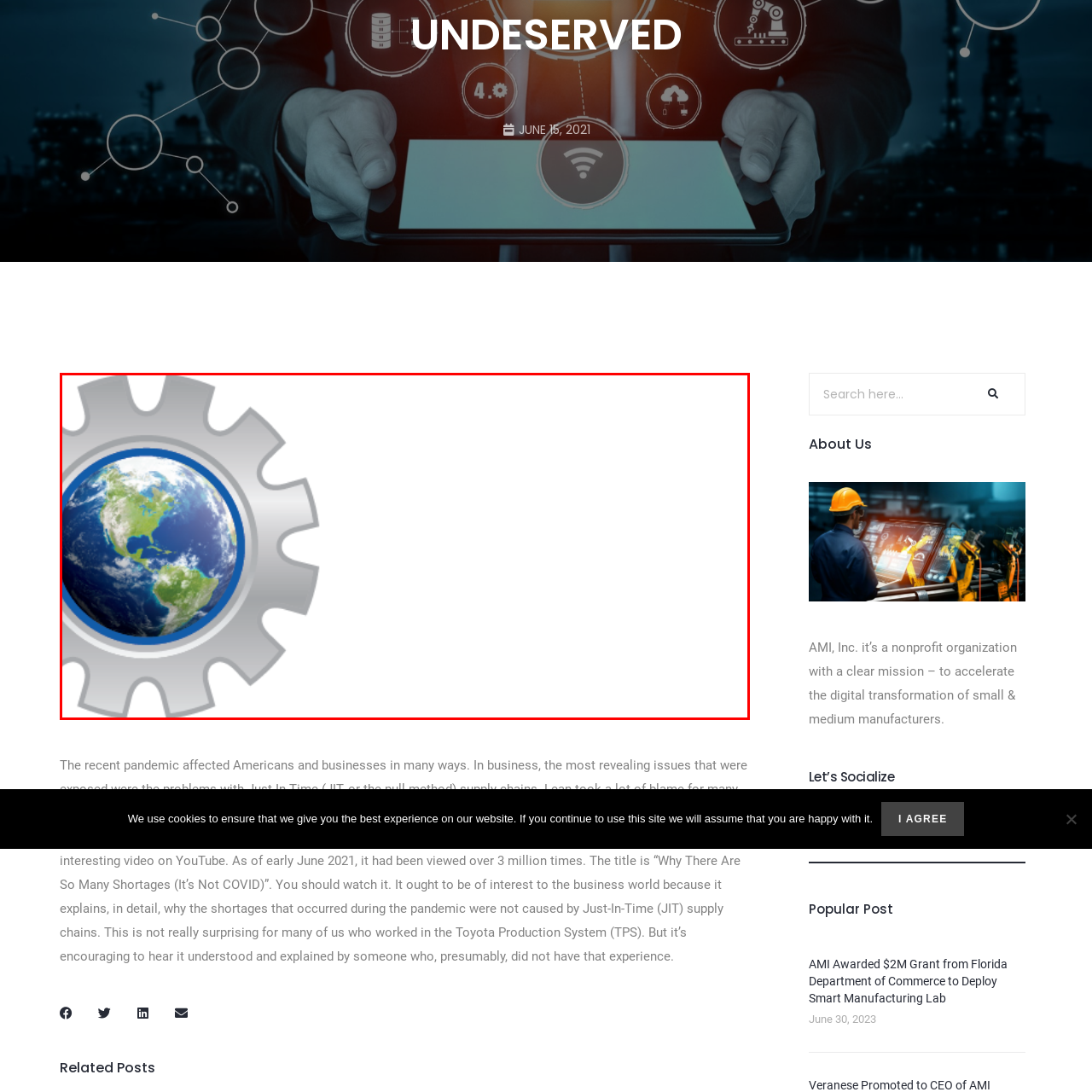View the image within the red box and answer the following question with a concise word or phrase:
What is the mission of AMI?

To support and advance manufacturing capabilities